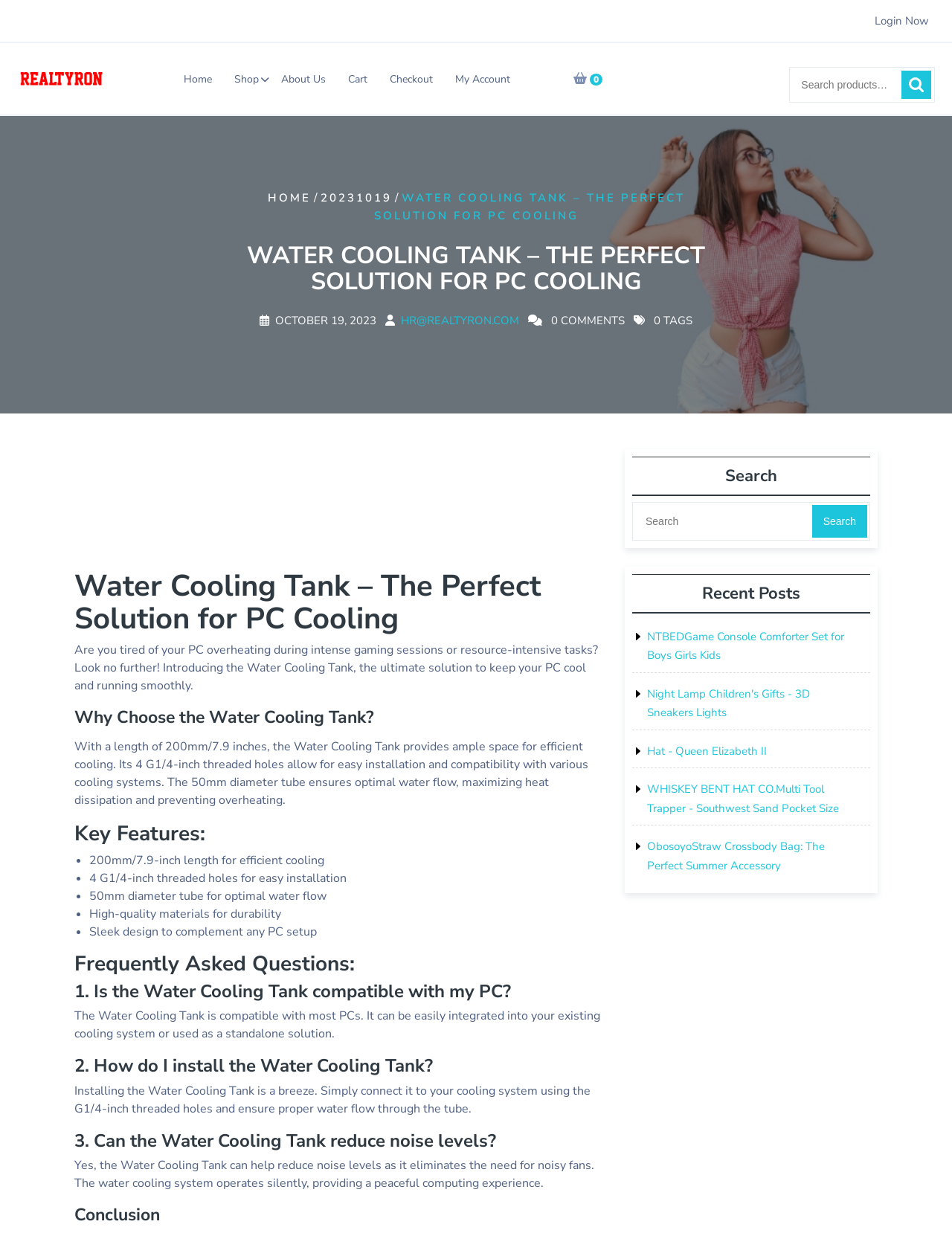Can you specify the bounding box coordinates of the area that needs to be clicked to fulfill the following instruction: "Search for recent posts"?

[0.664, 0.407, 0.914, 0.438]